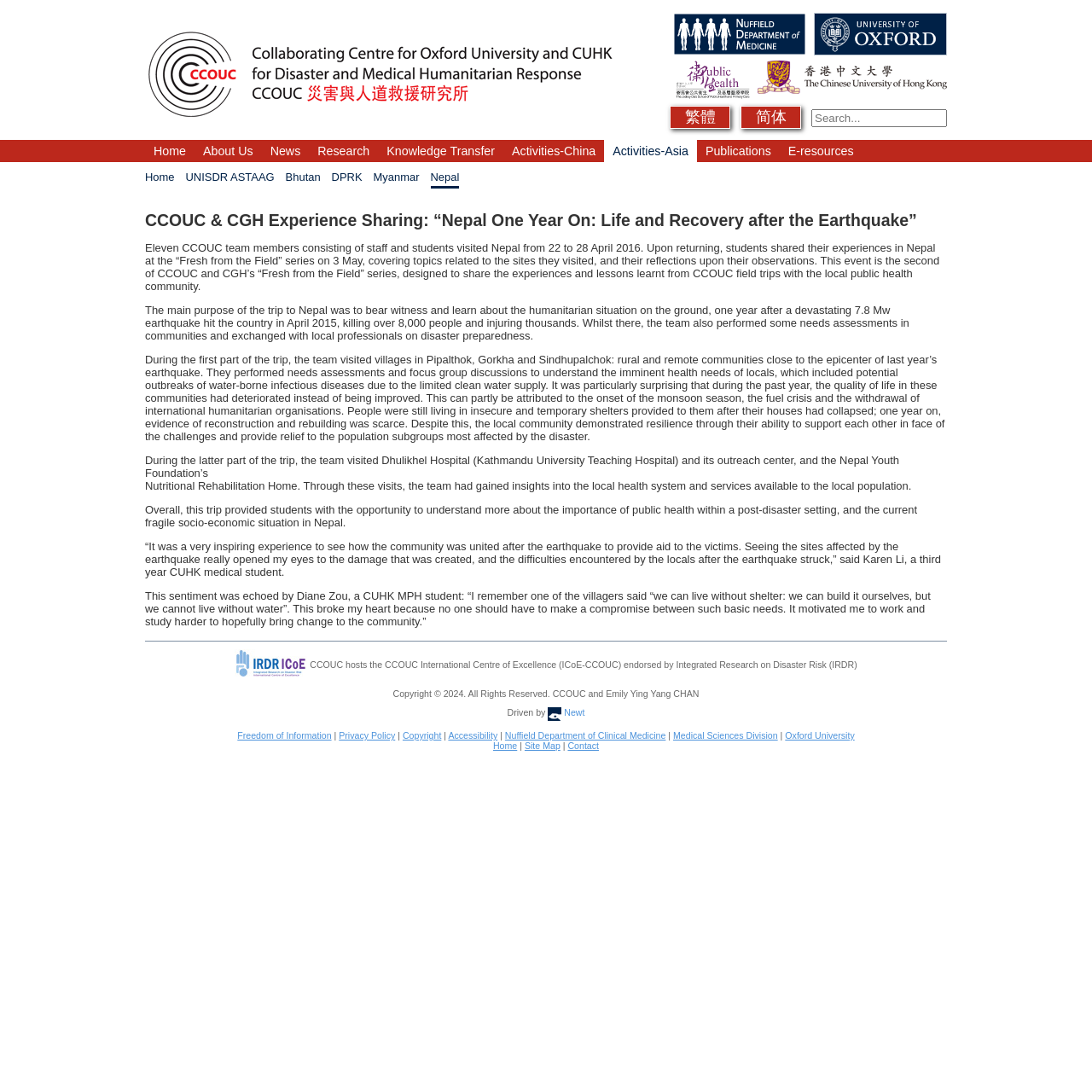Describe all the visual and textual components of the webpage comprehensively.

The webpage is about the Collaborating Centre for Oxford University and CUHK for Disaster and Medical Humanitarian Response (CCOUC) and its experience sharing event, "Nepal One Year On: Life and Recovery after the Earthquake". 

At the top of the page, there are several logos, including the NDM logo, Oxford University logo, Public Health logo, and CUHK logo, aligned horizontally. Below the logos, there is a search bar and language selection options. 

The main content of the page is divided into two sections. The first section is a heading that describes the event, followed by a series of paragraphs that summarize the experience of the CCOUC team members who visited Nepal after the earthquake. The text describes the team's observations, including the humanitarian situation on the ground, the needs assessments they performed, and the insights they gained into the local health system.

The second section appears to be a quote from a student, Karen Li, who shared her experience and reflections on the trip. Below the quote, there is an image, followed by more text that describes the CCOUC International Centre of Excellence (ICoE-CCOUC) and its endorsement by Integrated Research on Disaster Risk (IRDR).

At the bottom of the page, there are several links to other pages, including the copyright information, freedom of information, privacy policy, and accessibility statement. There are also links to other related websites, such as the Nuffield Department of Clinical Medicine, Medical Sciences Division, and Oxford University.